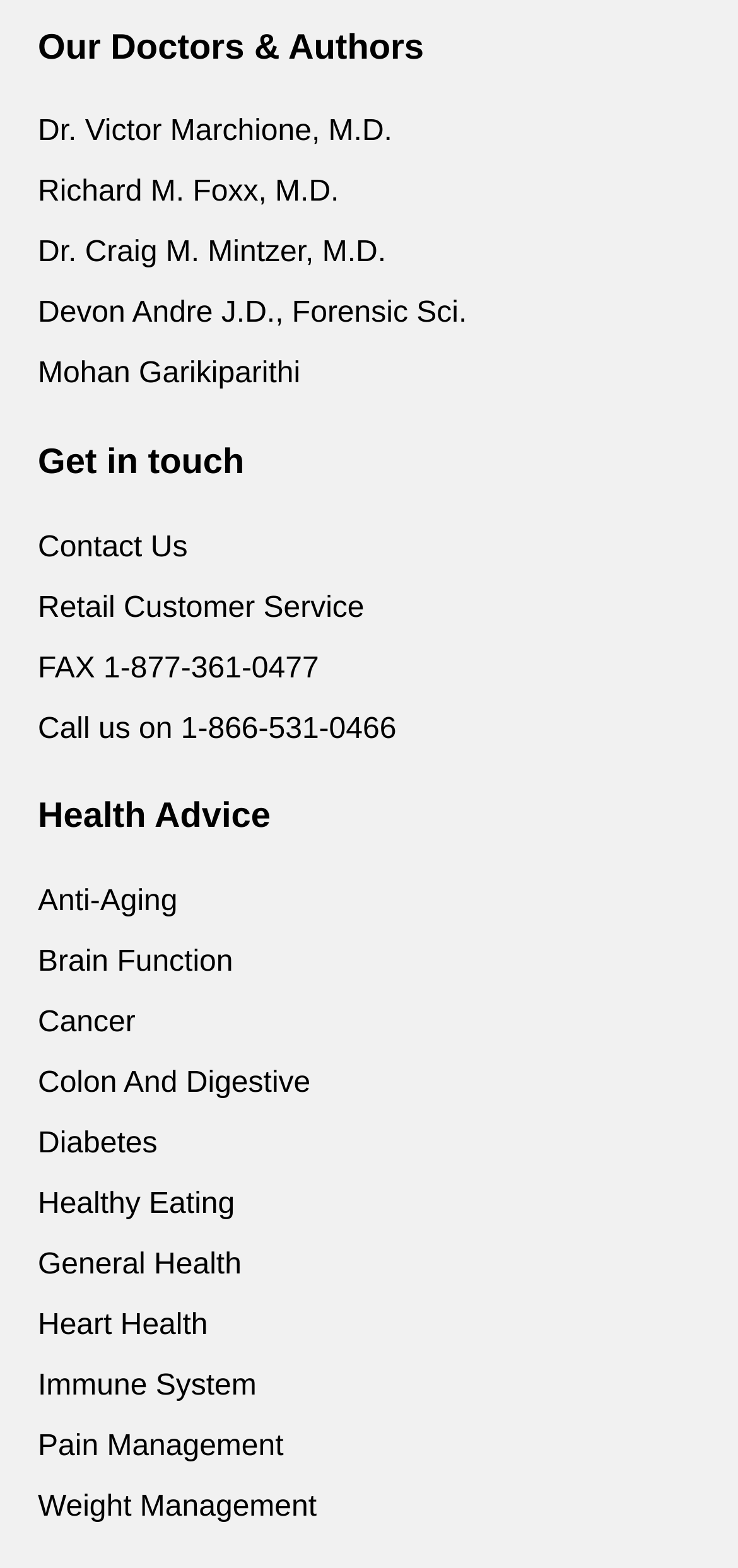Provide a short answer using a single word or phrase for the following question: 
What is the last health advice topic?

Weight Management